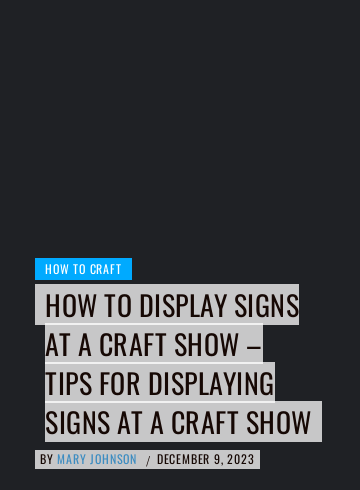Respond to the following question with a brief word or phrase:
Who is the author of the article?

MARY JOHNSON